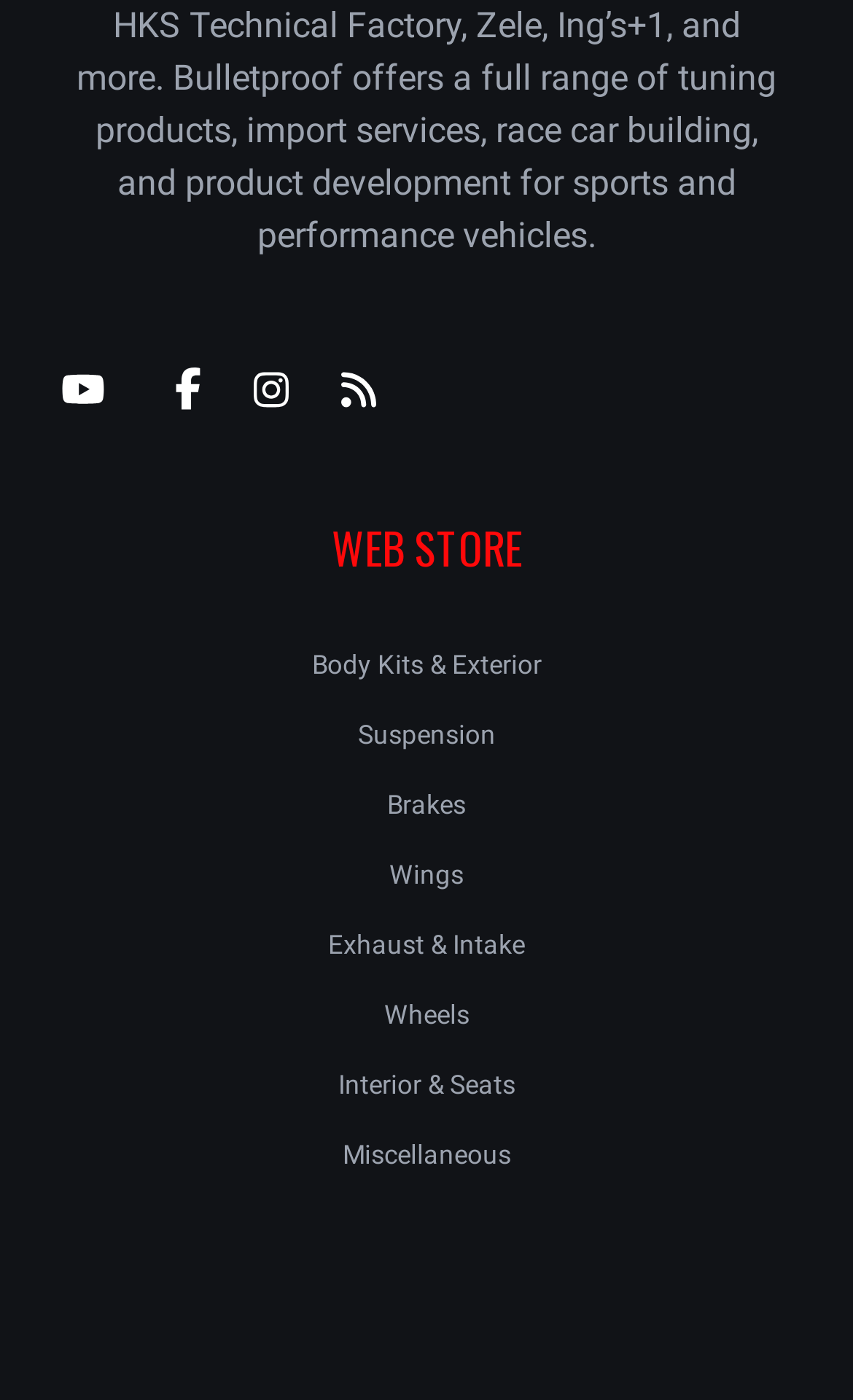Use a single word or phrase to respond to the question:
What is the purpose of the 'WEB STORE' section?

E-commerce